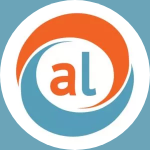What do the letters 'al' in the logo represent?
Examine the image and give a concise answer in one word or a short phrase.

Automatic Laundry